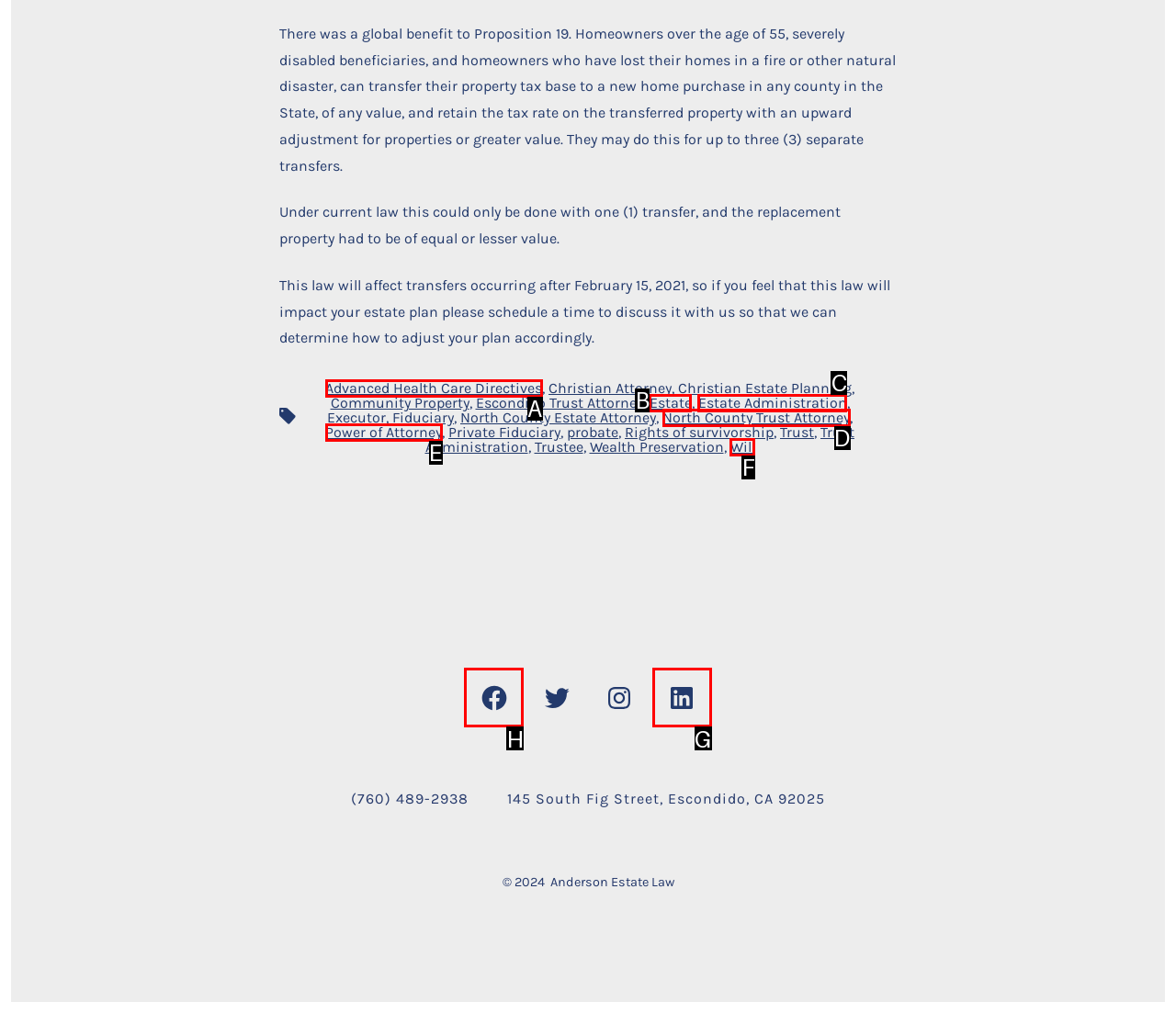Identify the correct choice to execute this task: Open Facebook in a new tab
Respond with the letter corresponding to the right option from the available choices.

H